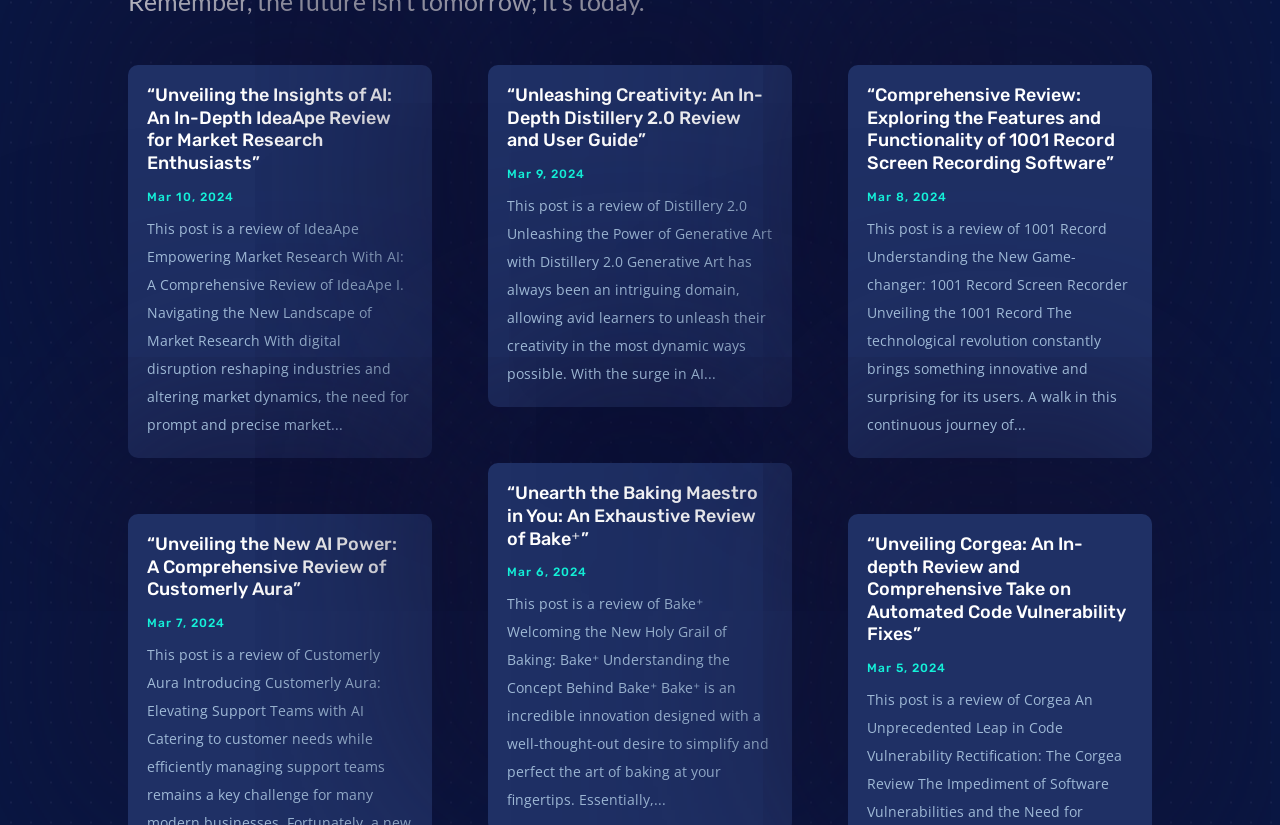What is the date of the first article?
Please provide a single word or phrase as your answer based on the image.

Mar 10, 2024